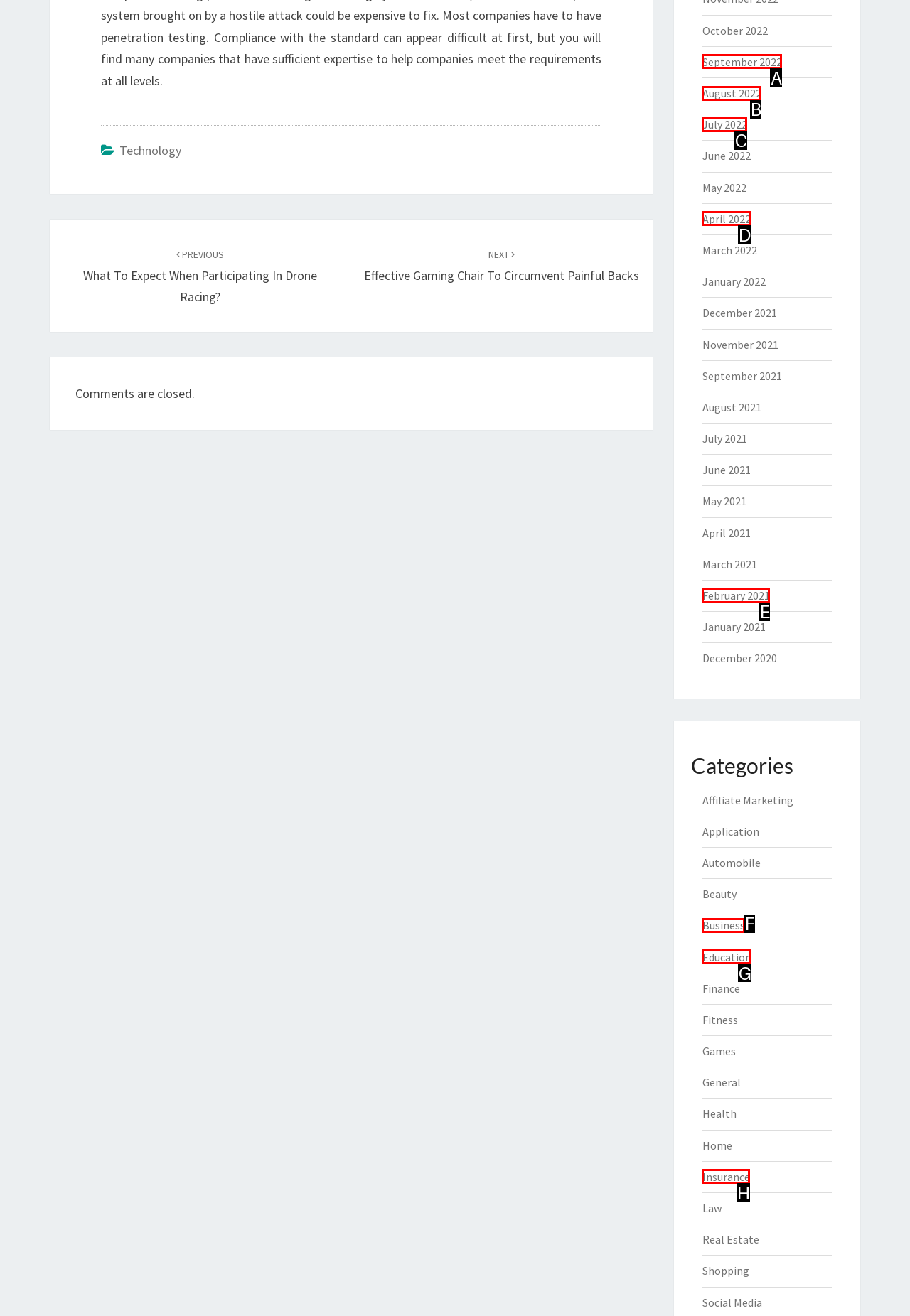What letter corresponds to the UI element described here: Business
Reply with the letter from the options provided.

F